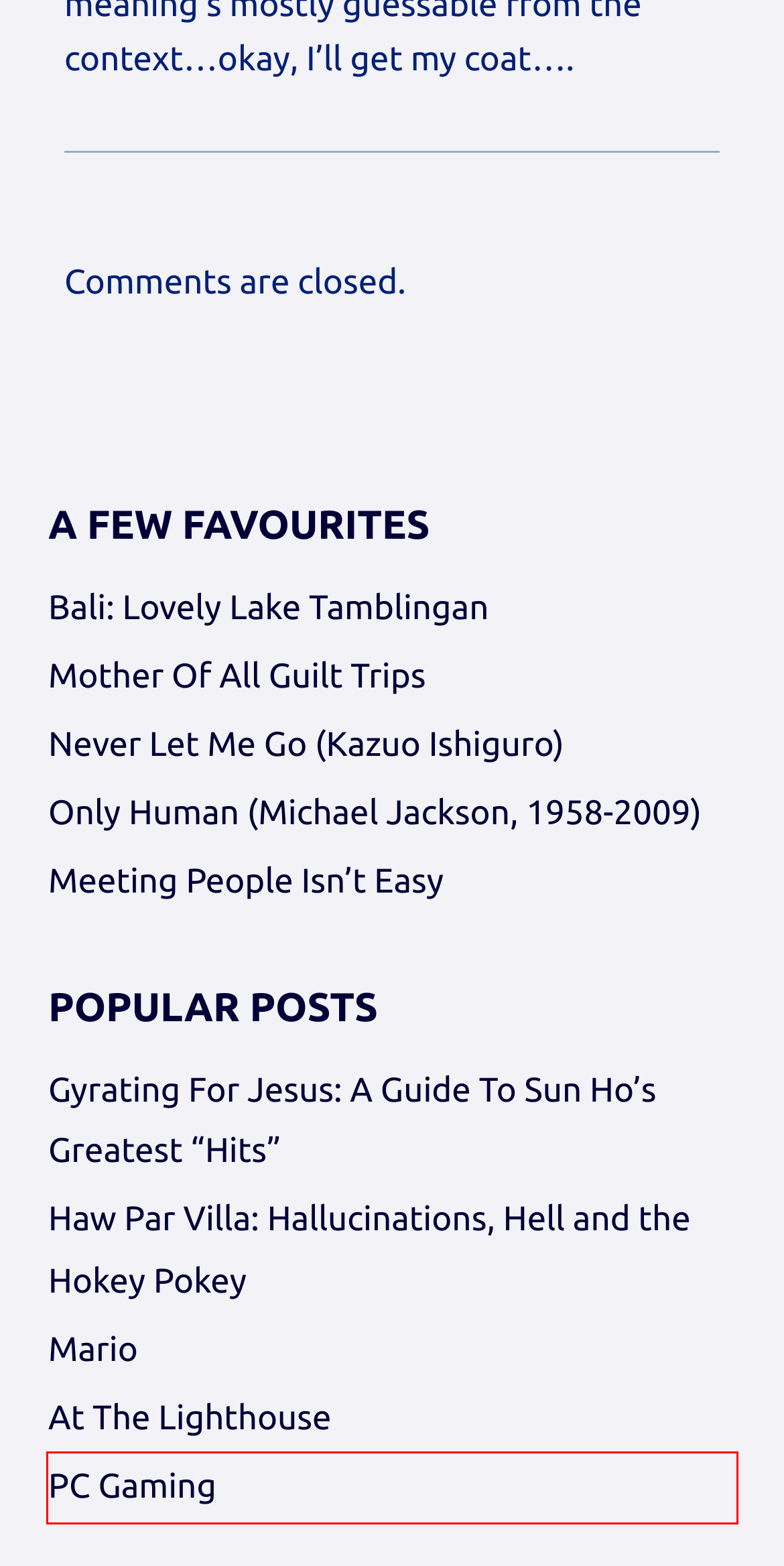Given a webpage screenshot featuring a red rectangle around a UI element, please determine the best description for the new webpage that appears after the element within the bounding box is clicked. The options are:
A. The Rub – syntaxfree
B. excerpts – syntaxfree
C. PC Gaming – syntaxfree
D. Rick Astley Rut / Regeneration (Pat Barker) – syntaxfree
E. syntaxfree – the liminal edition
F. At The Lighthouse – syntaxfree
G. Agaetis Byrjun – syntaxfree
H. Mario – syntaxfree

C